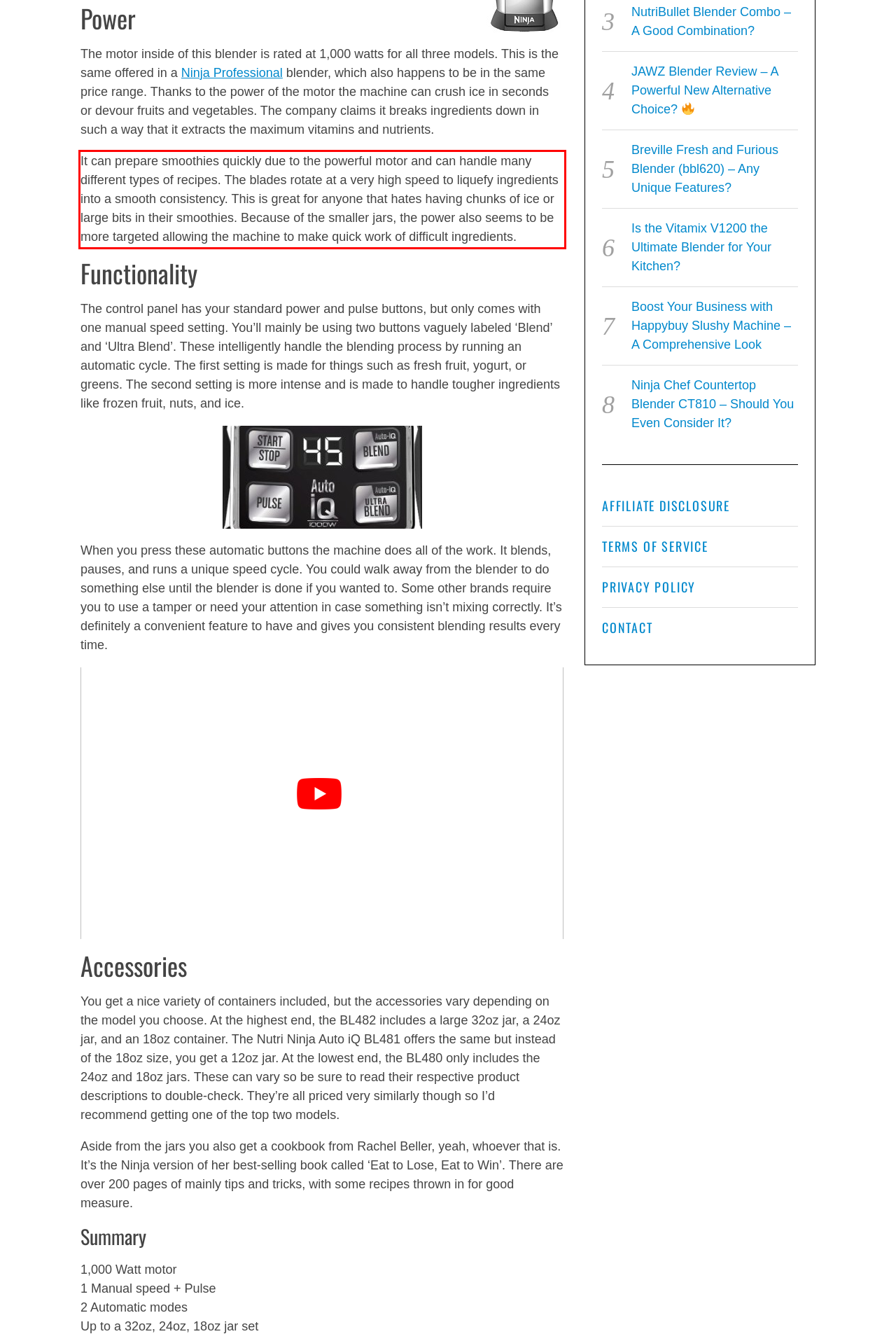Using OCR, extract the text content found within the red bounding box in the given webpage screenshot.

It can prepare smoothies quickly due to the powerful motor and can handle many different types of recipes. The blades rotate at a very high speed to liquefy ingredients into a smooth consistency. This is great for anyone that hates having chunks of ice or large bits in their smoothies. Because of the smaller jars, the power also seems to be more targeted allowing the machine to make quick work of difficult ingredients.